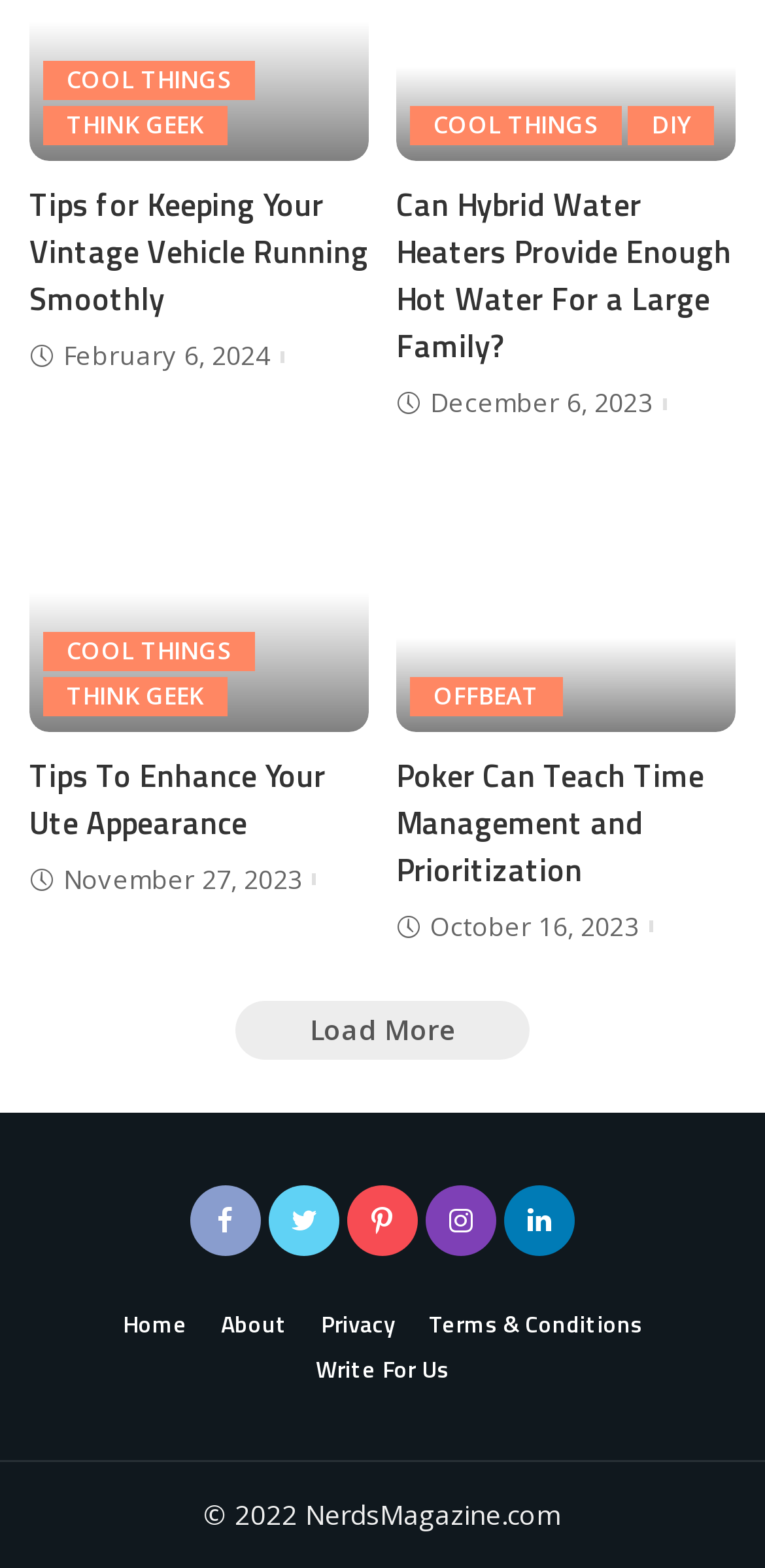Locate the bounding box coordinates of the clickable region necessary to complete the following instruction: "Click on 'COOL THINGS'". Provide the coordinates in the format of four float numbers between 0 and 1, i.e., [left, top, right, bottom].

[0.056, 0.039, 0.334, 0.064]